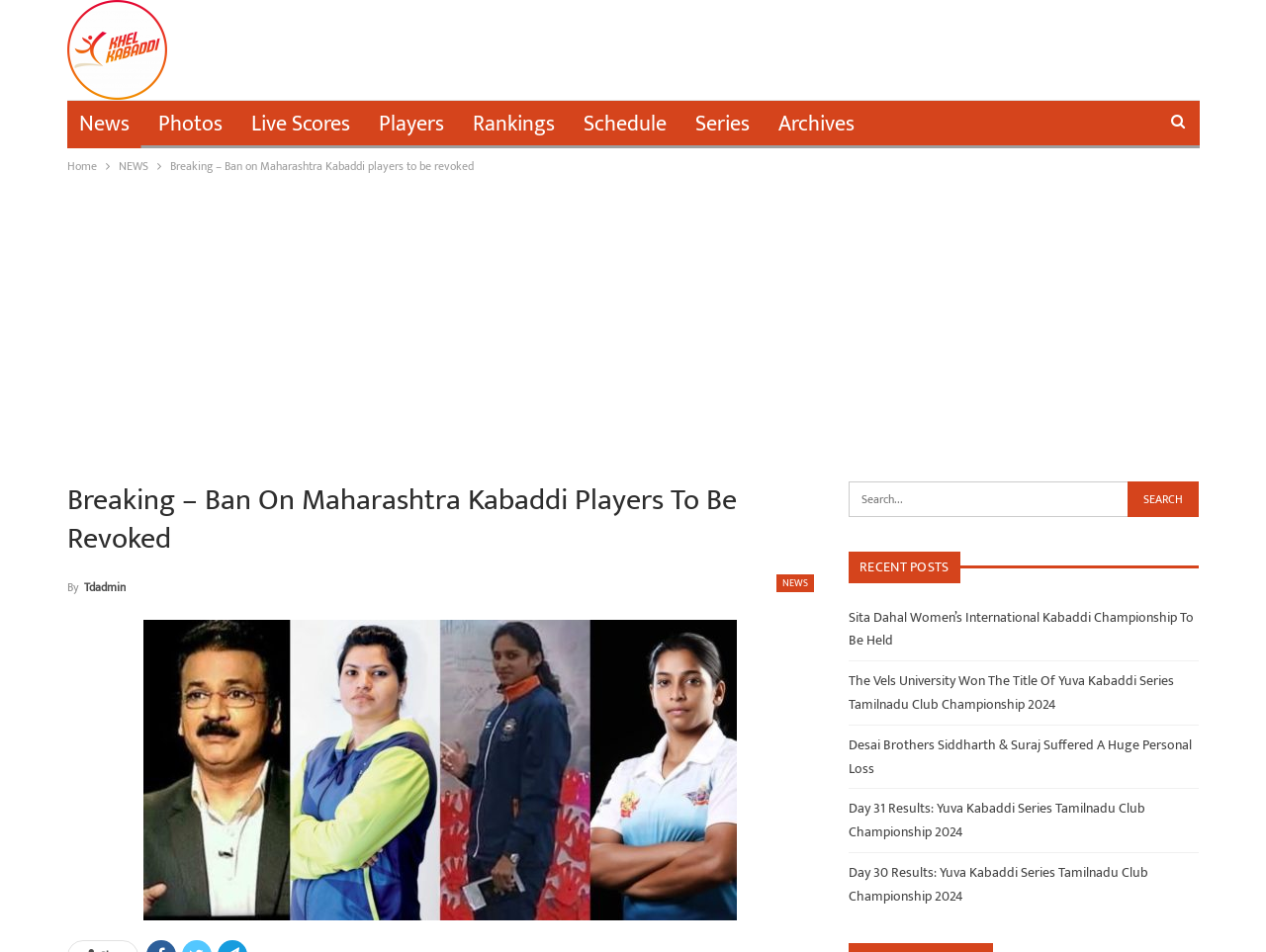What type of sports news is featured on this website?
Please ensure your answer to the question is detailed and covers all necessary aspects.

The website features news and updates about kabaddi, a popular contact team sport. This can be inferred from the various links and headings on the webpage, such as 'Breaking – Ban on Maharashtra Kabaddi players to be revoked' and 'Yuva Kabaddi Series Tamilnadu Club Championship 2024'.